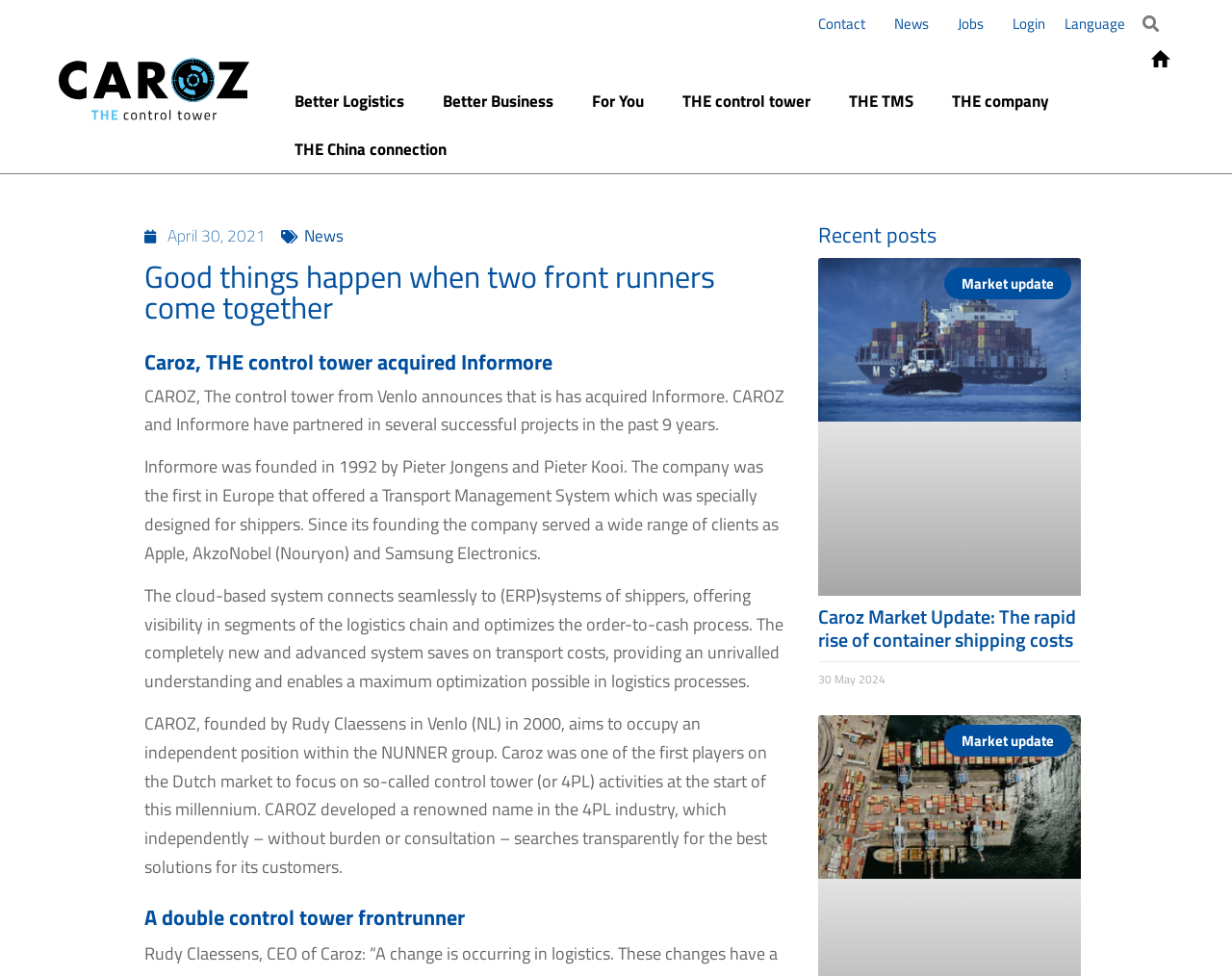What is the type of system offered by Informore?
From the screenshot, supply a one-word or short-phrase answer.

Transport Management System